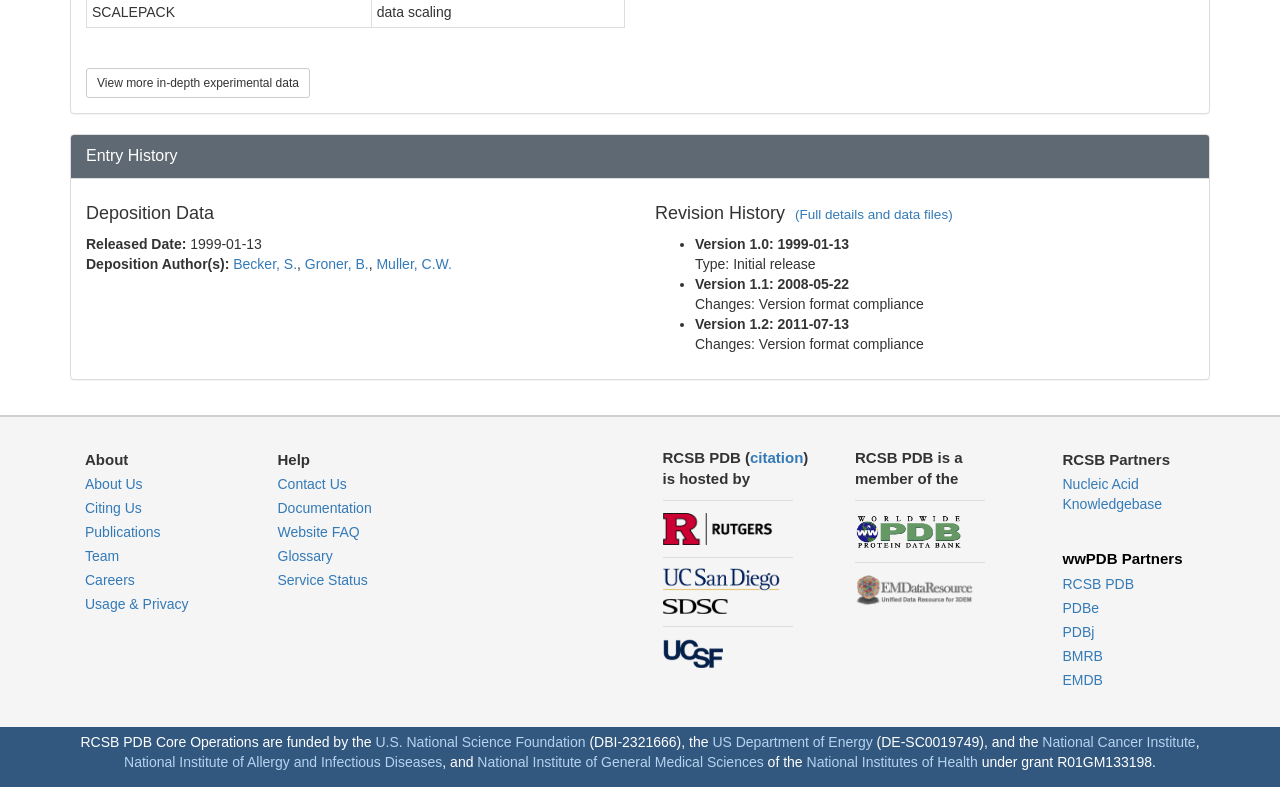Who is one of the deposition authors?
Please craft a detailed and exhaustive response to the question.

I found the answer by looking at the 'Deposition Data' section, where it lists the deposition authors. One of the authors is Becker, S.